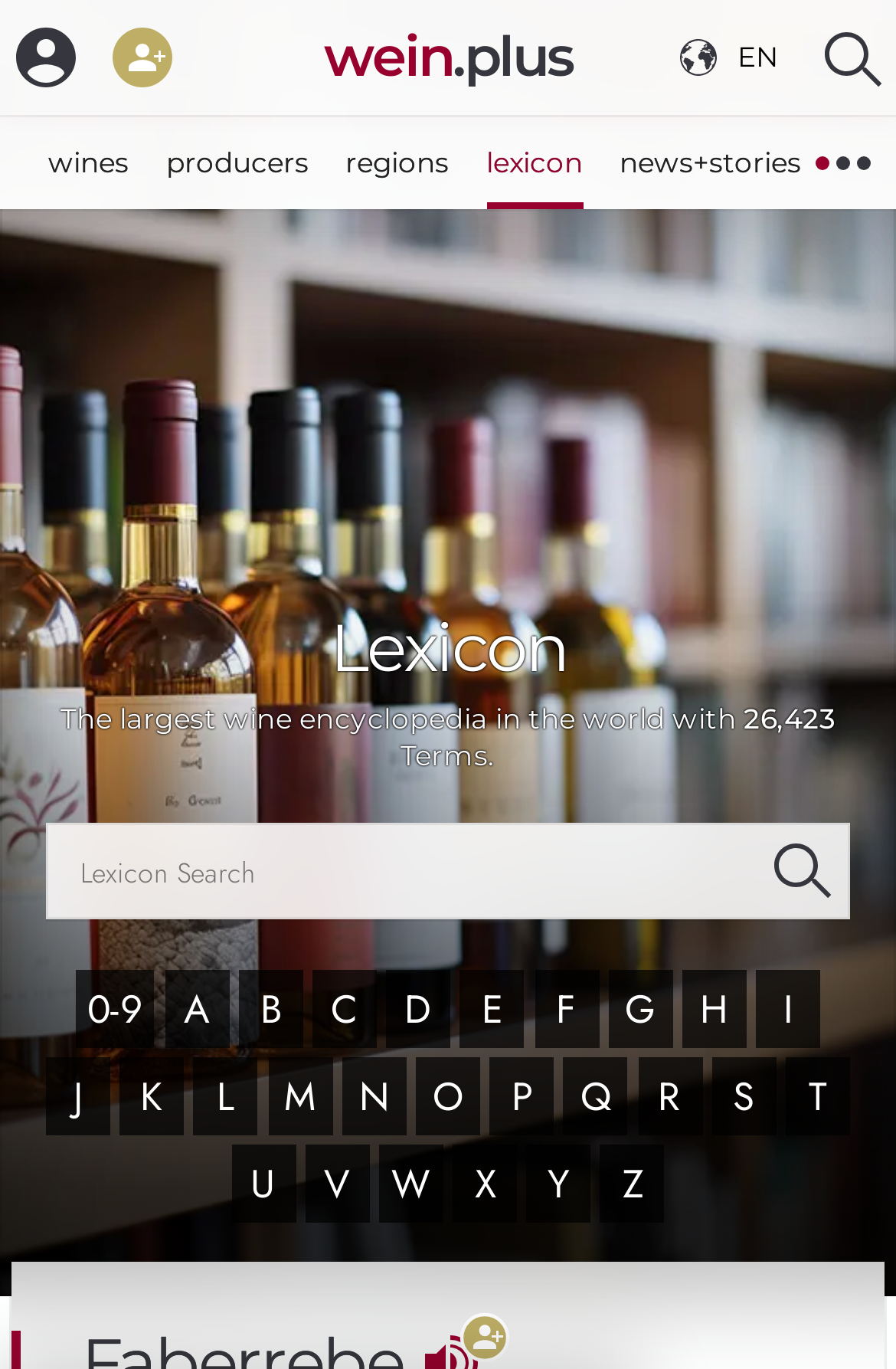Provide a brief response to the question below using one word or phrase:
What languages are available on the website?

English